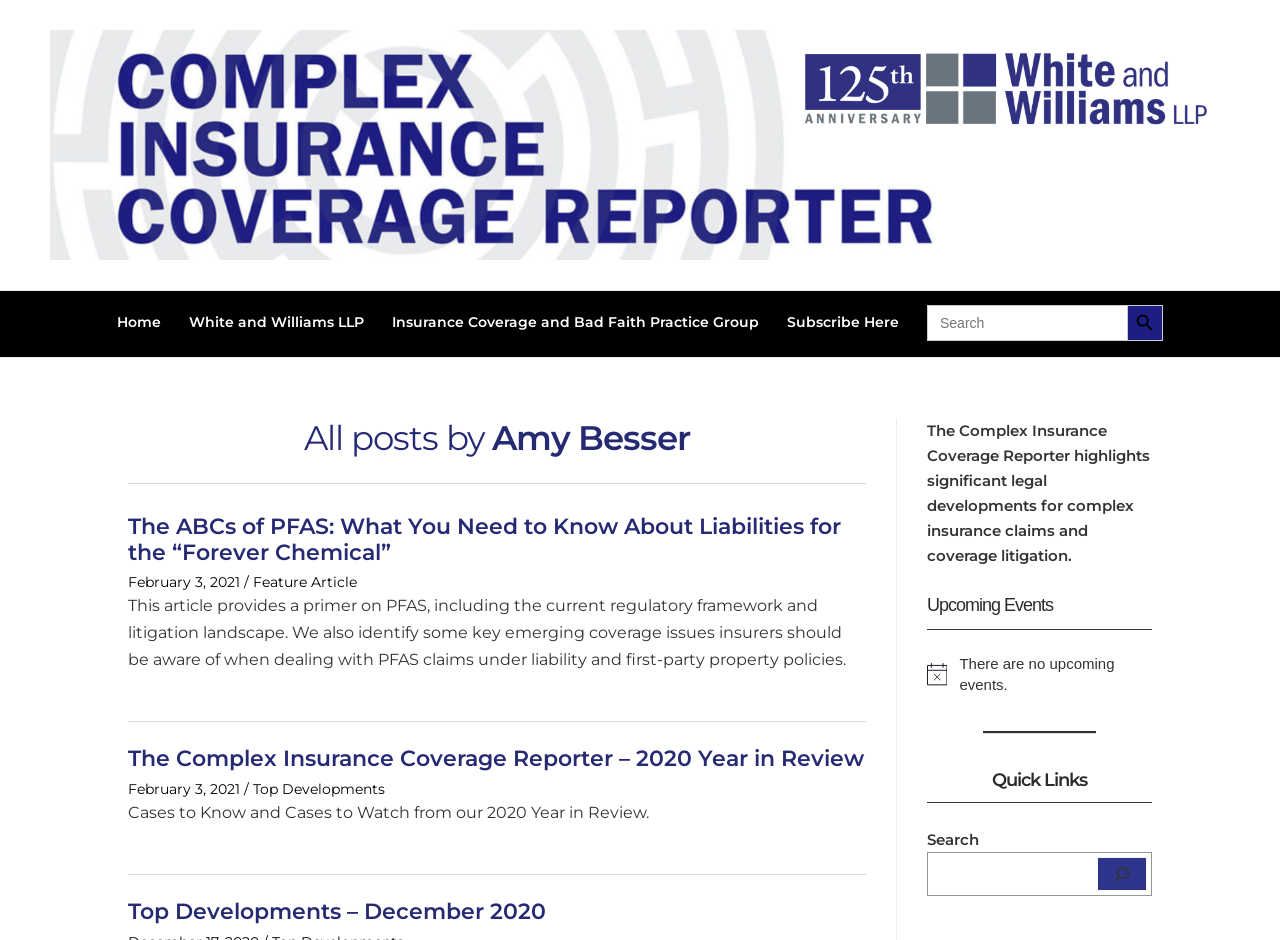What is the main heading displayed on the webpage? Please provide the text.

All posts by Amy Besser